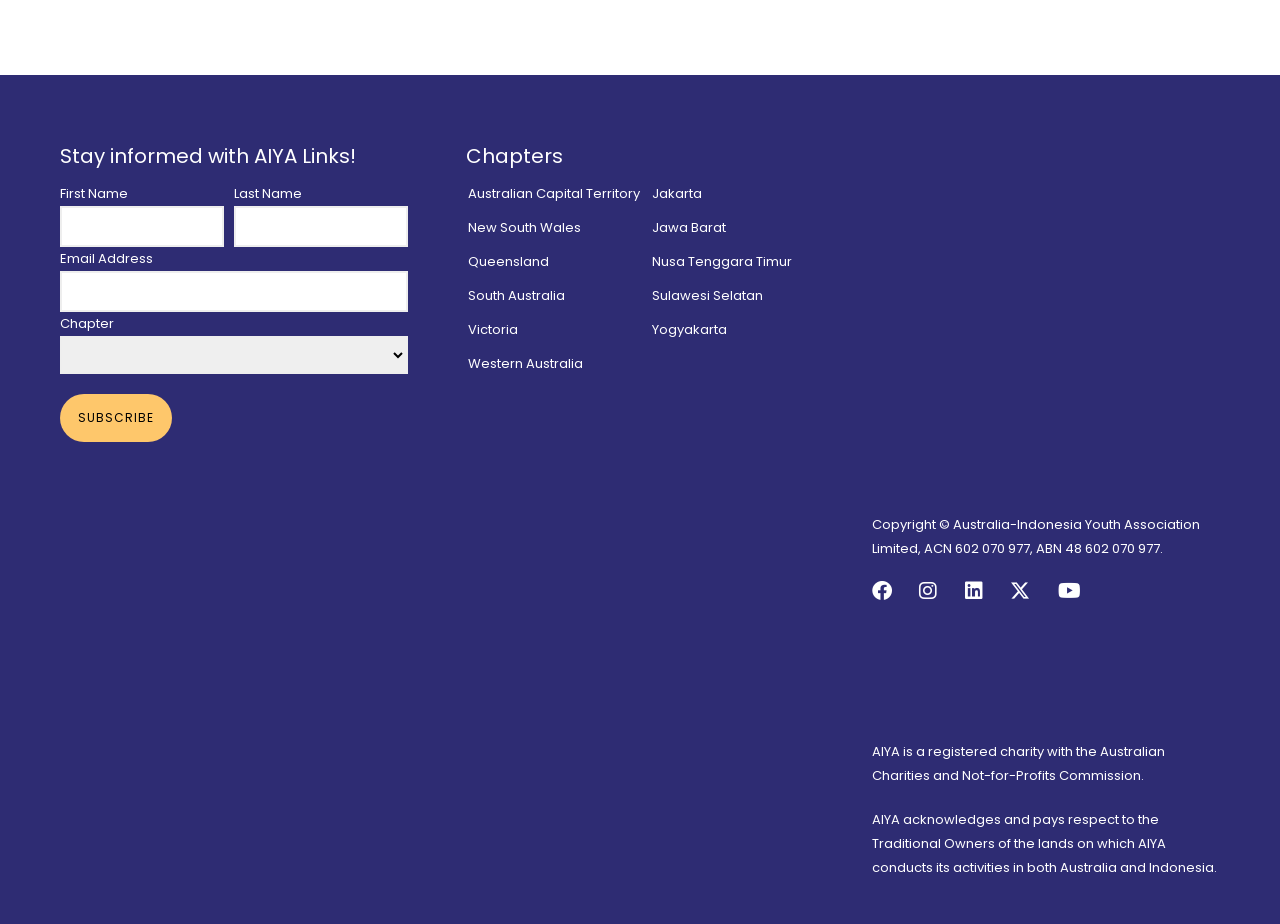Use a single word or phrase to answer the following:
How many chapters are listed on the webpage?

7 in Australia, 5 in Indonesia